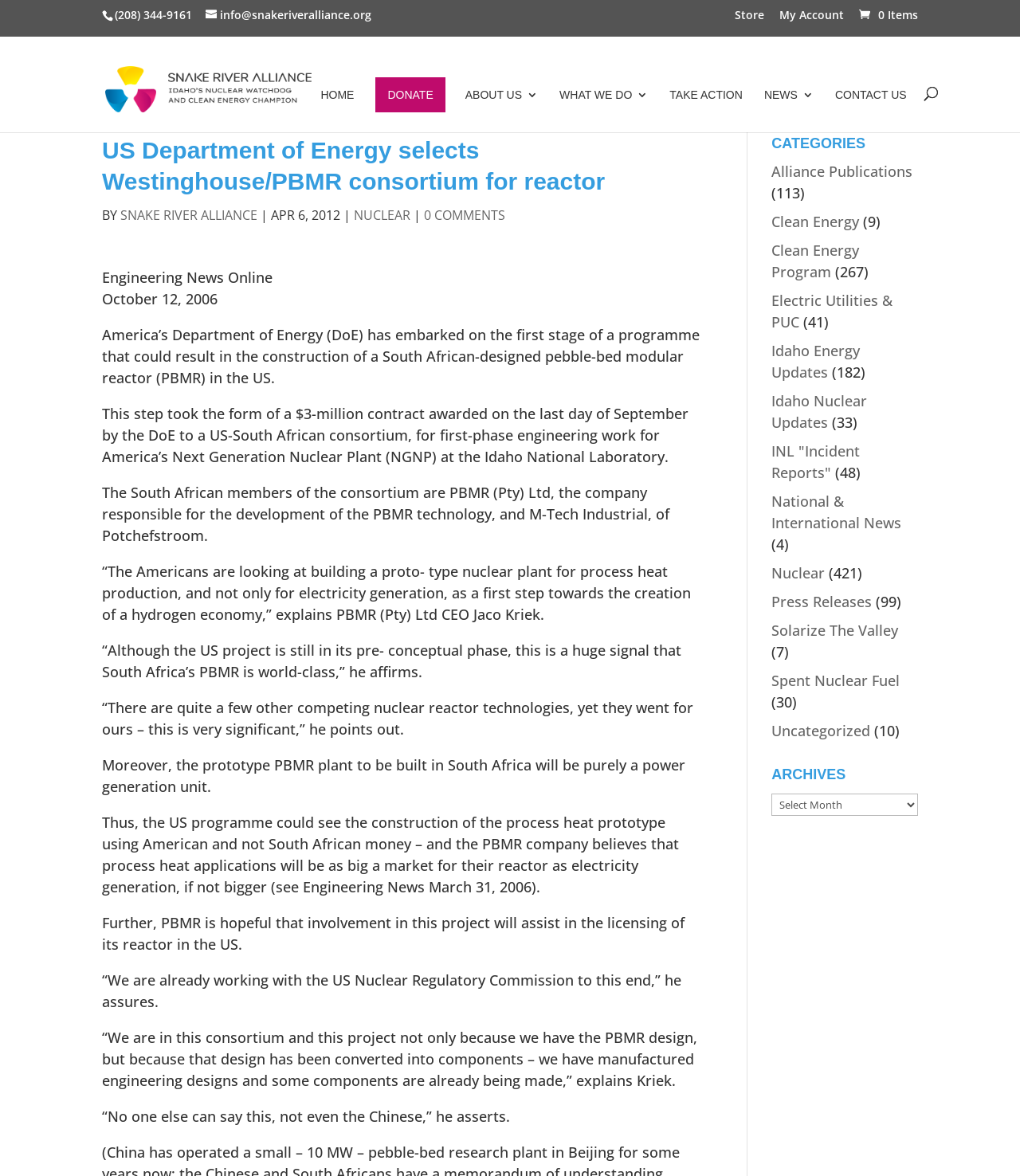Pinpoint the bounding box coordinates for the area that should be clicked to perform the following instruction: "read about what we do".

[0.549, 0.058, 0.635, 0.094]